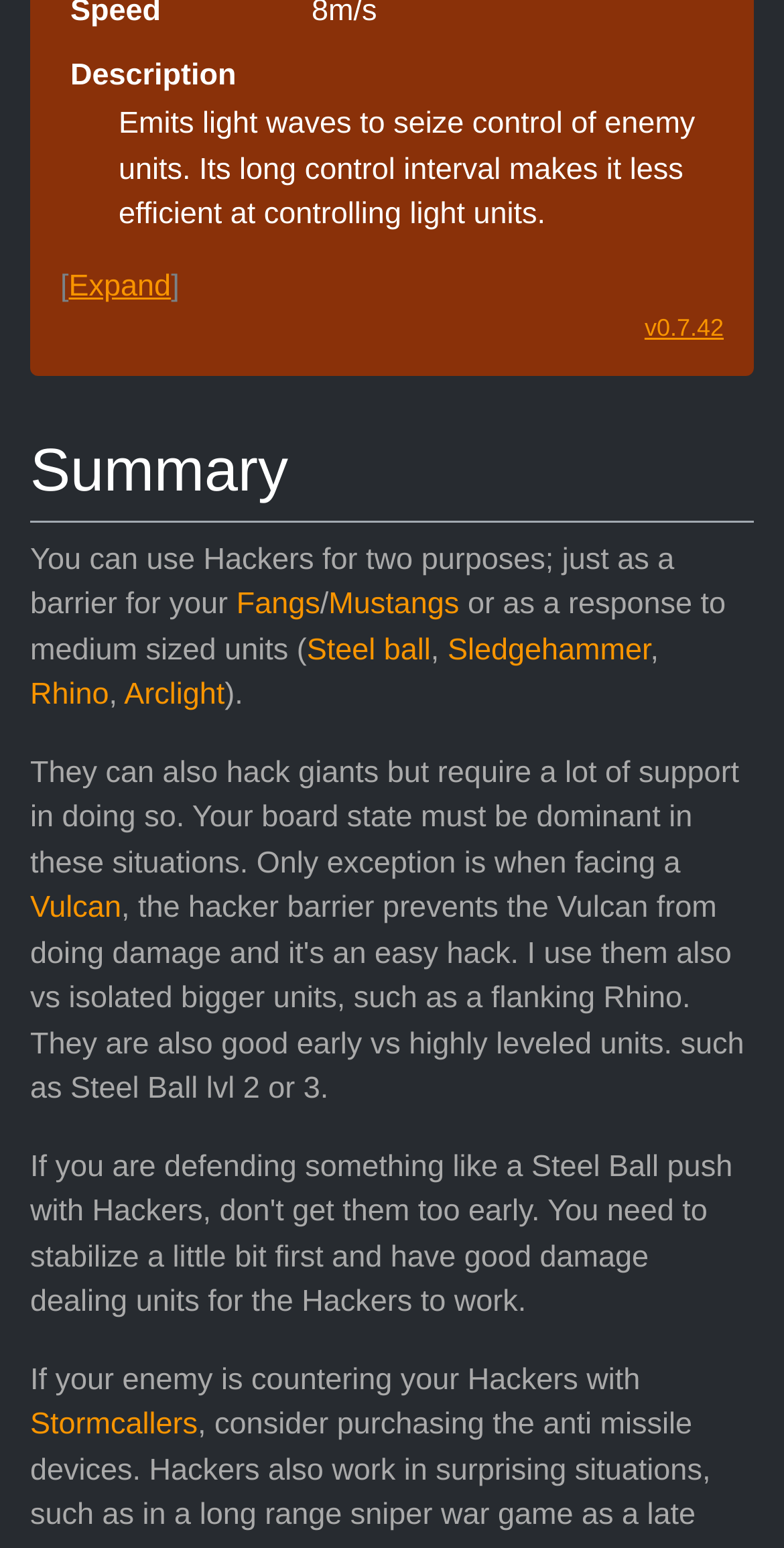Predict the bounding box for the UI component with the following description: "Steel ball".

[0.391, 0.409, 0.549, 0.431]